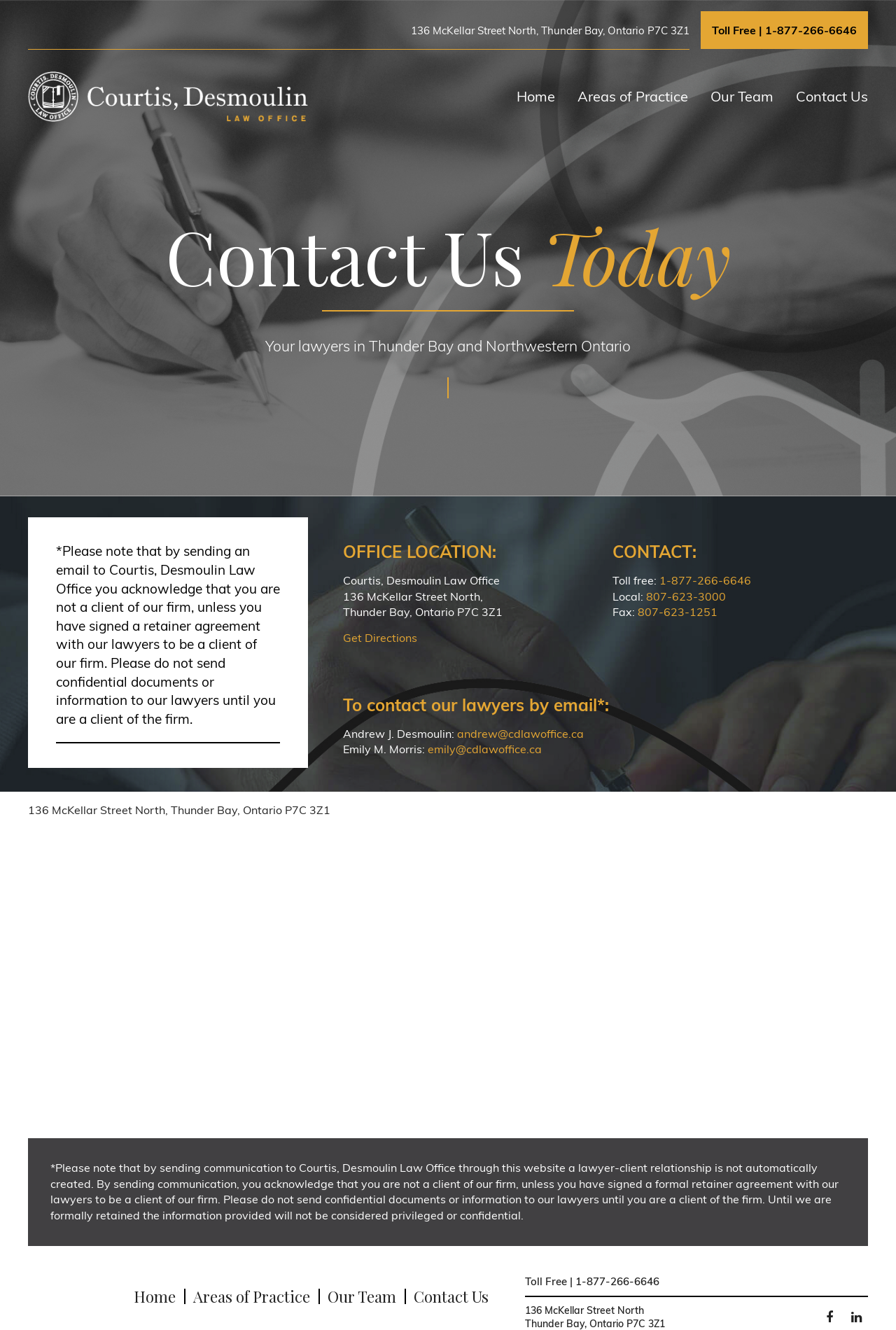What is the fax number of Courtis, Desmoulin Law Office?
Utilize the information in the image to give a detailed answer to the question.

I found the fax number by looking at the link element with ID 255, which is labeled as 'Fax:' and has the fax number as its text content.